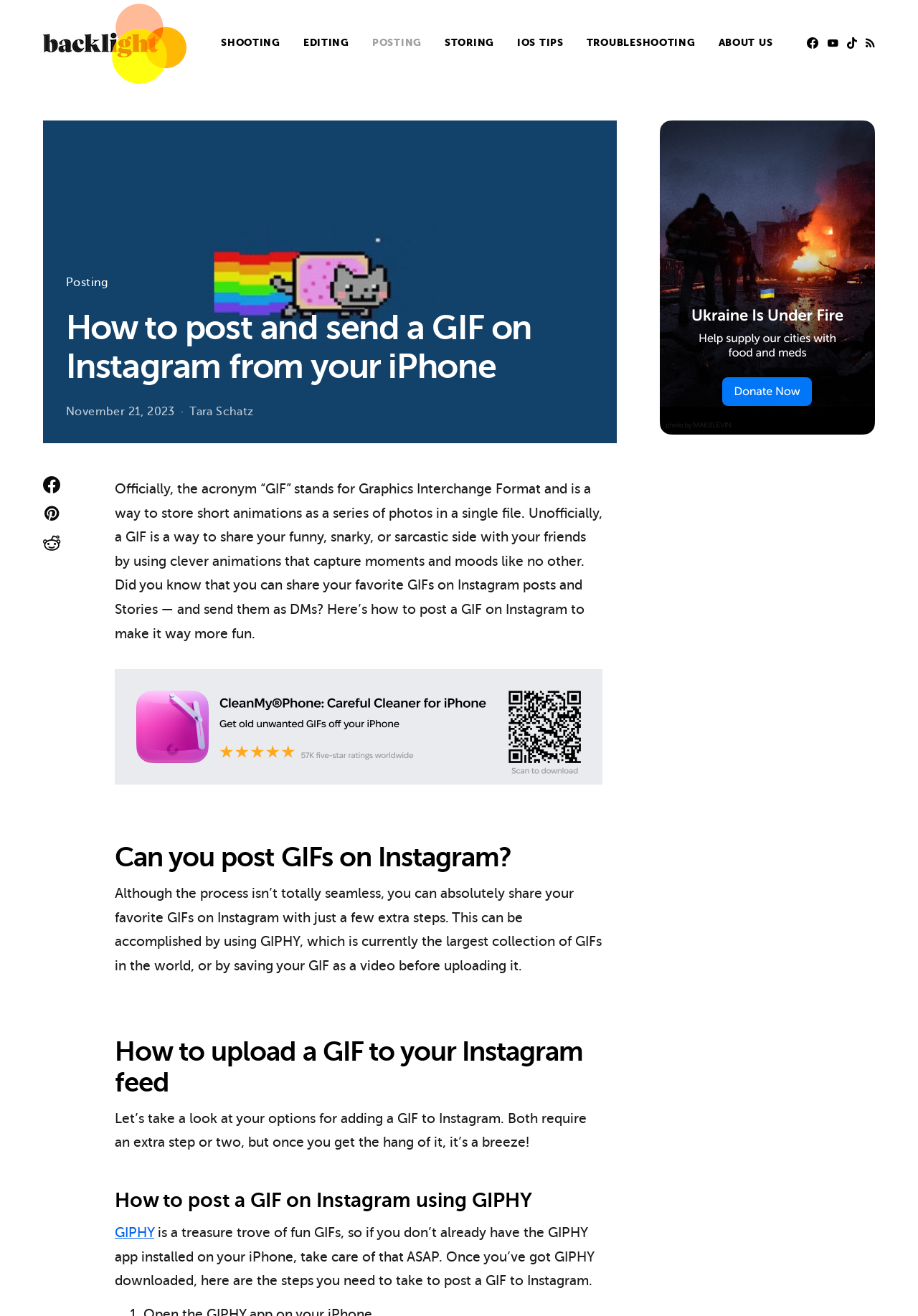What is the largest collection of GIFs in the world?
Refer to the image and provide a one-word or short phrase answer.

GIPHY